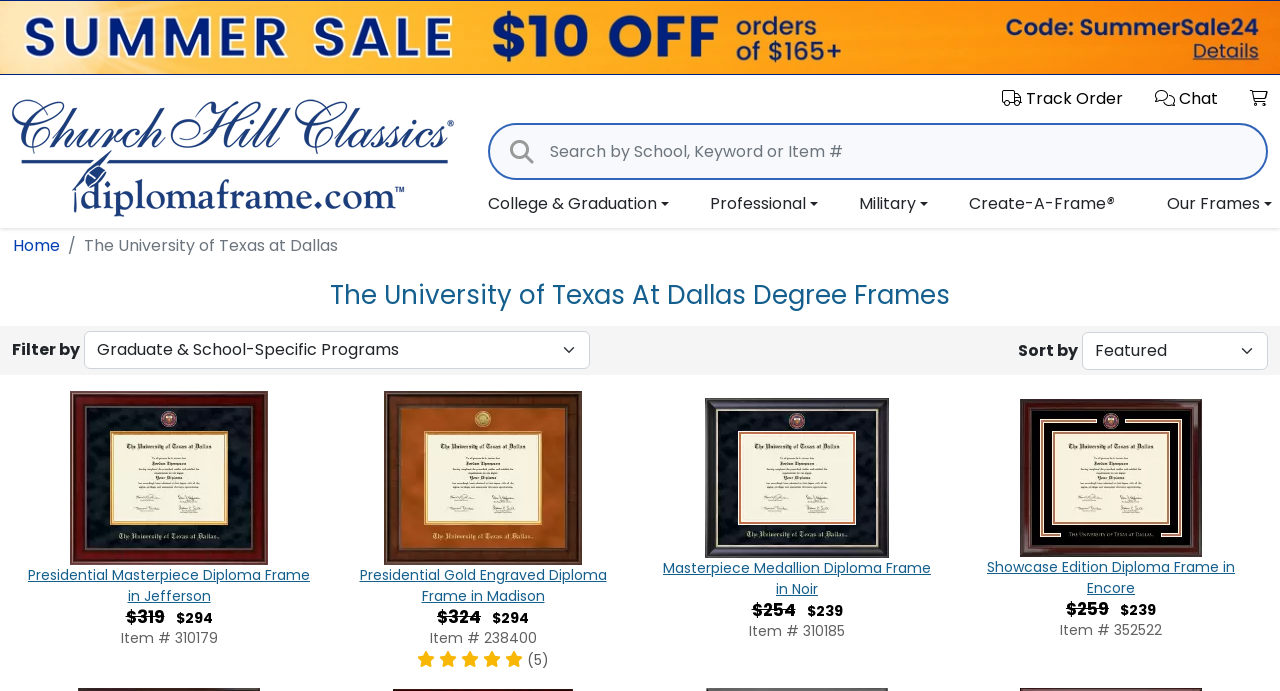Identify the coordinates of the bounding box for the element that must be clicked to accomplish the instruction: "View information about our frames".

[0.912, 0.278, 0.991, 0.313]